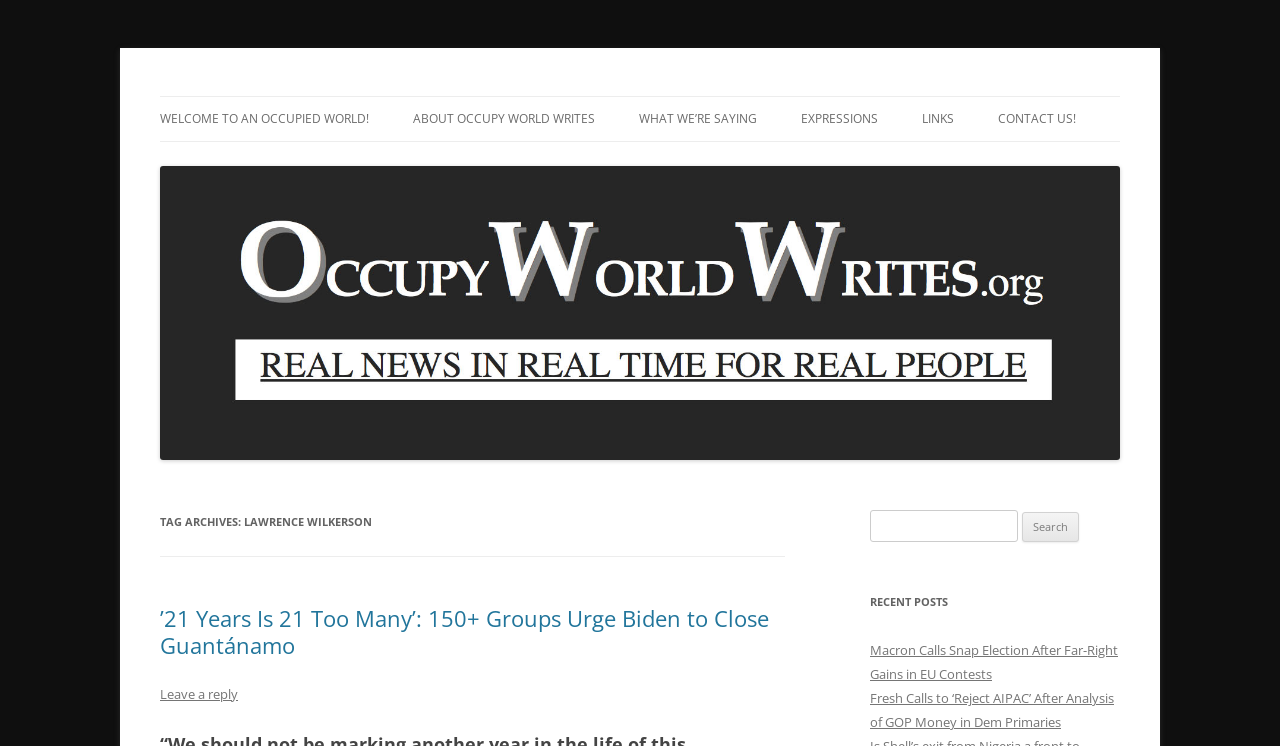What is the name of the website?
With the help of the image, please provide a detailed response to the question.

The name of the website can be found in the heading element at the top of the page, which says 'Occupy World Writes'. This is also confirmed by the link with the same text.